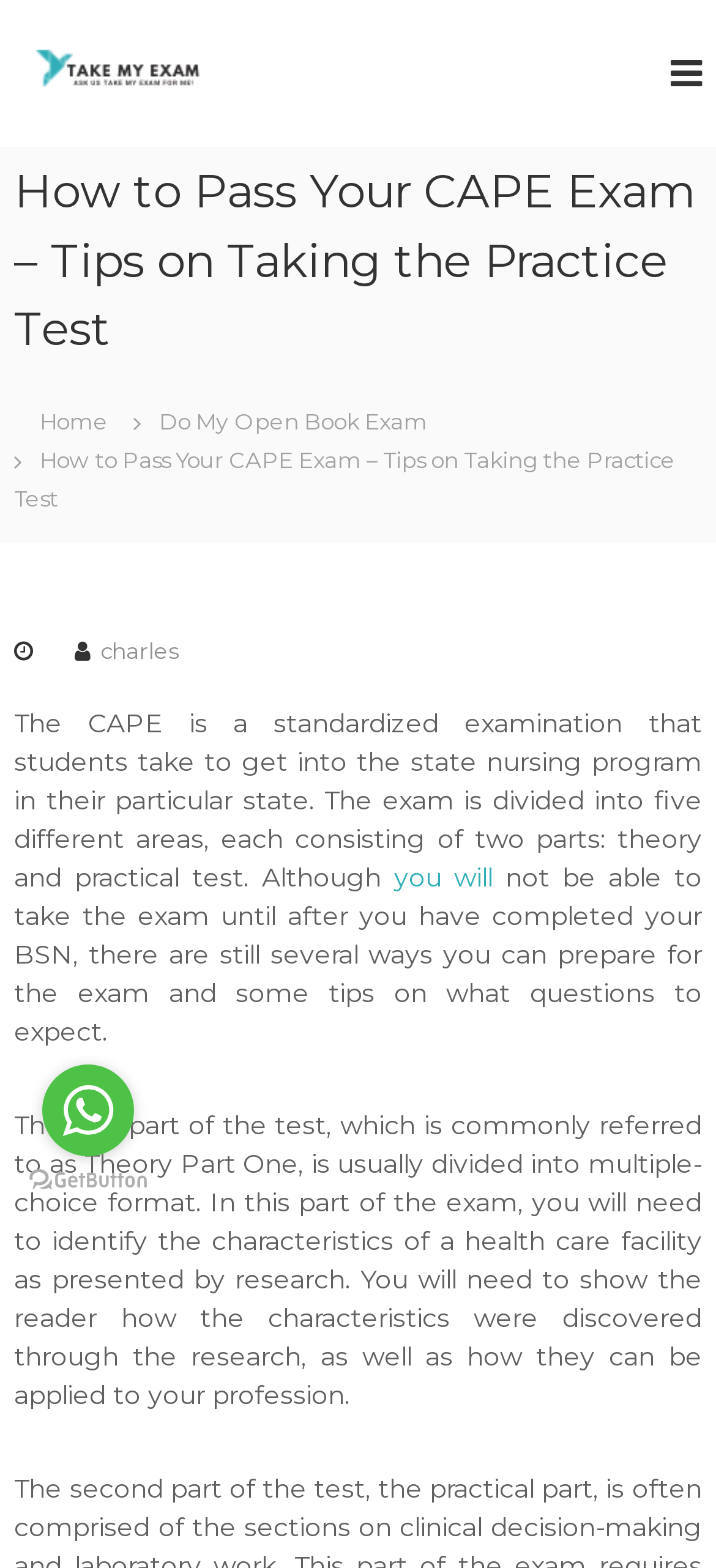Find the bounding box coordinates for the HTML element described in this sentence: "you". Provide the coordinates as four float numbers between 0 and 1, in the format [left, top, right, bottom].

[0.55, 0.548, 0.617, 0.569]